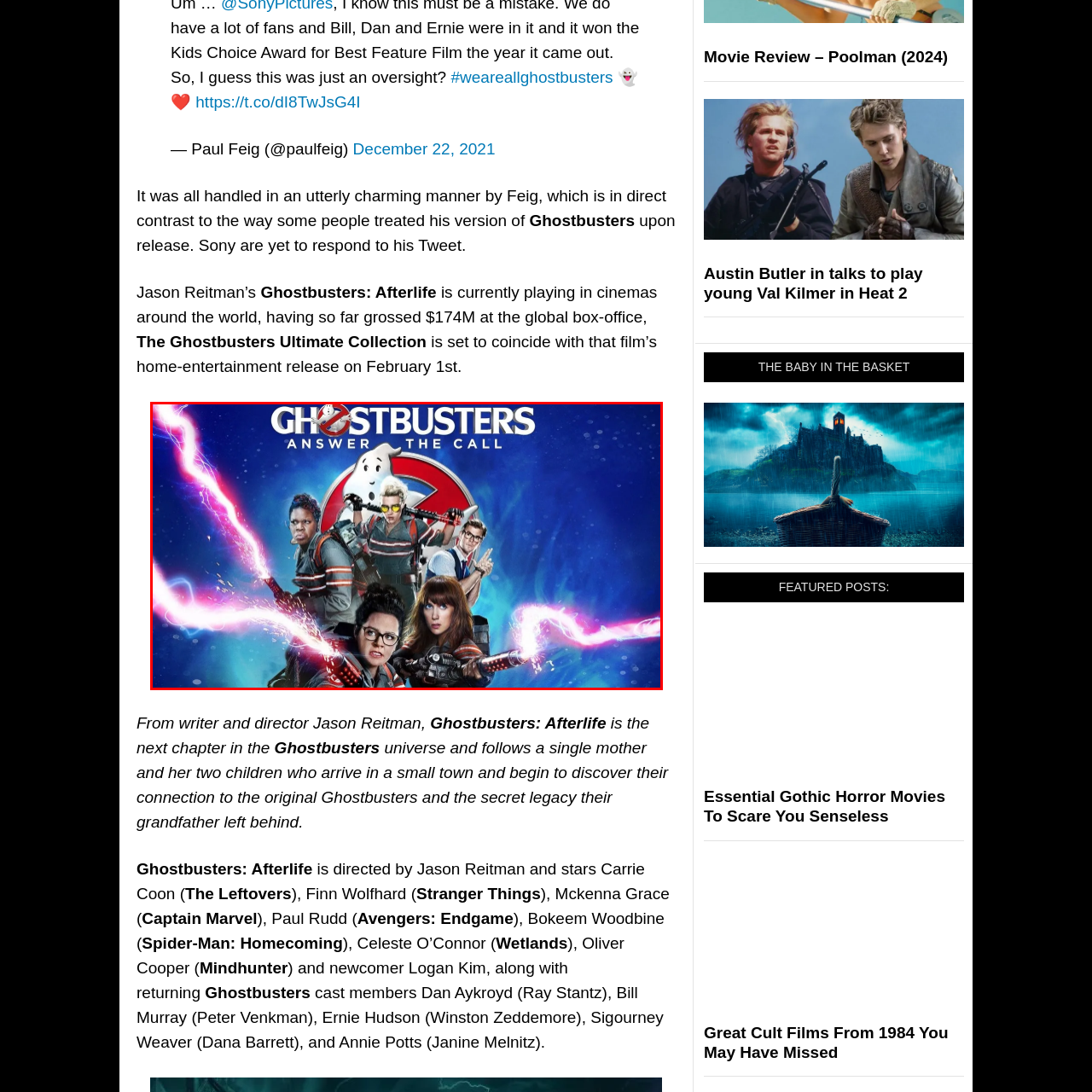What equipment do the ghostbusters have?
Look closely at the image contained within the red bounding box and answer the question in detail, using the visual information present.

Each character in the foreground of the poster is equipped with the classic proton packs, ready to combat the paranormal, indicating that they are prepared to take on ghostly entities.